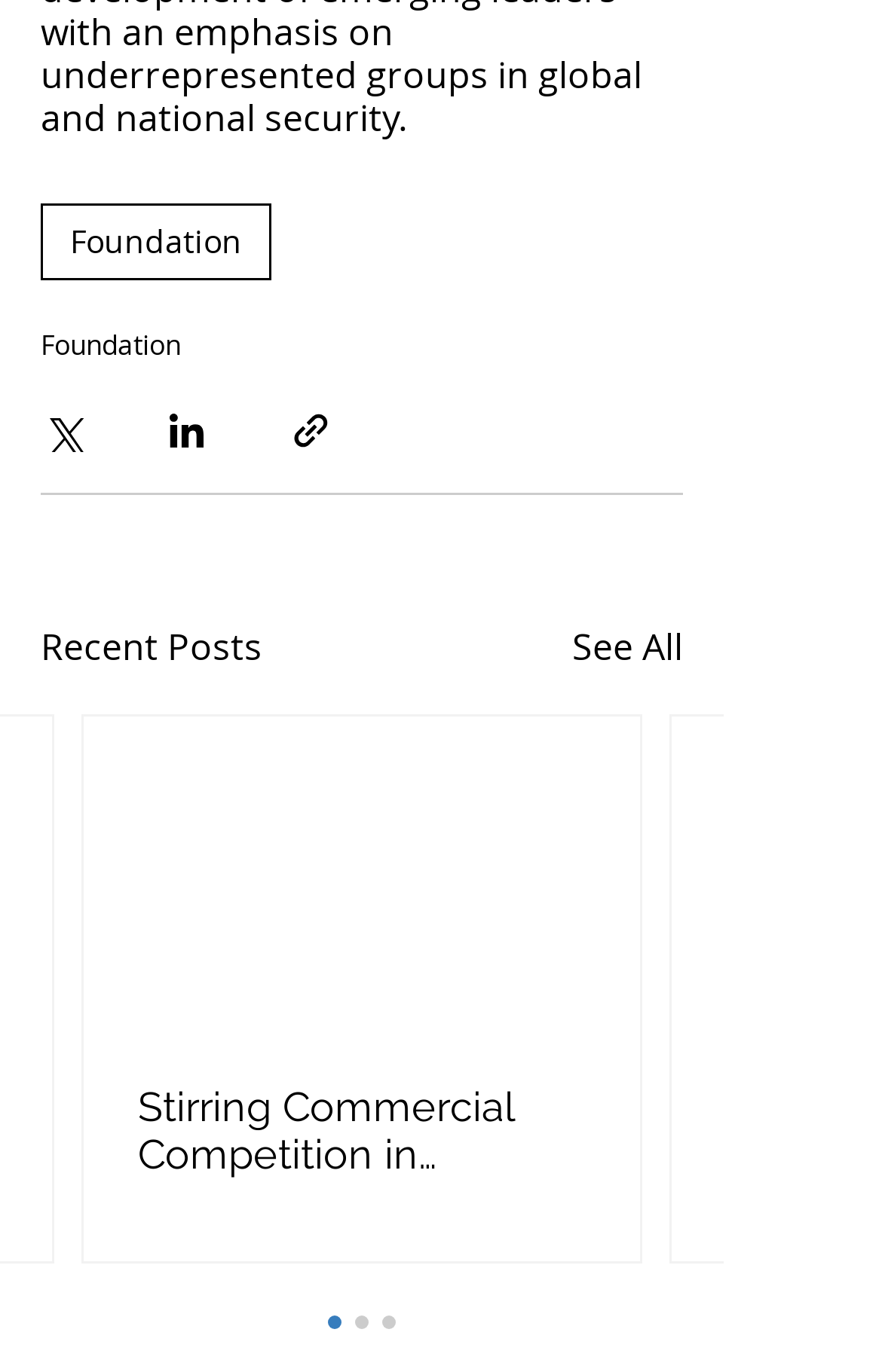Please identify the coordinates of the bounding box that should be clicked to fulfill this instruction: "Share via Twitter".

[0.046, 0.298, 0.095, 0.329]